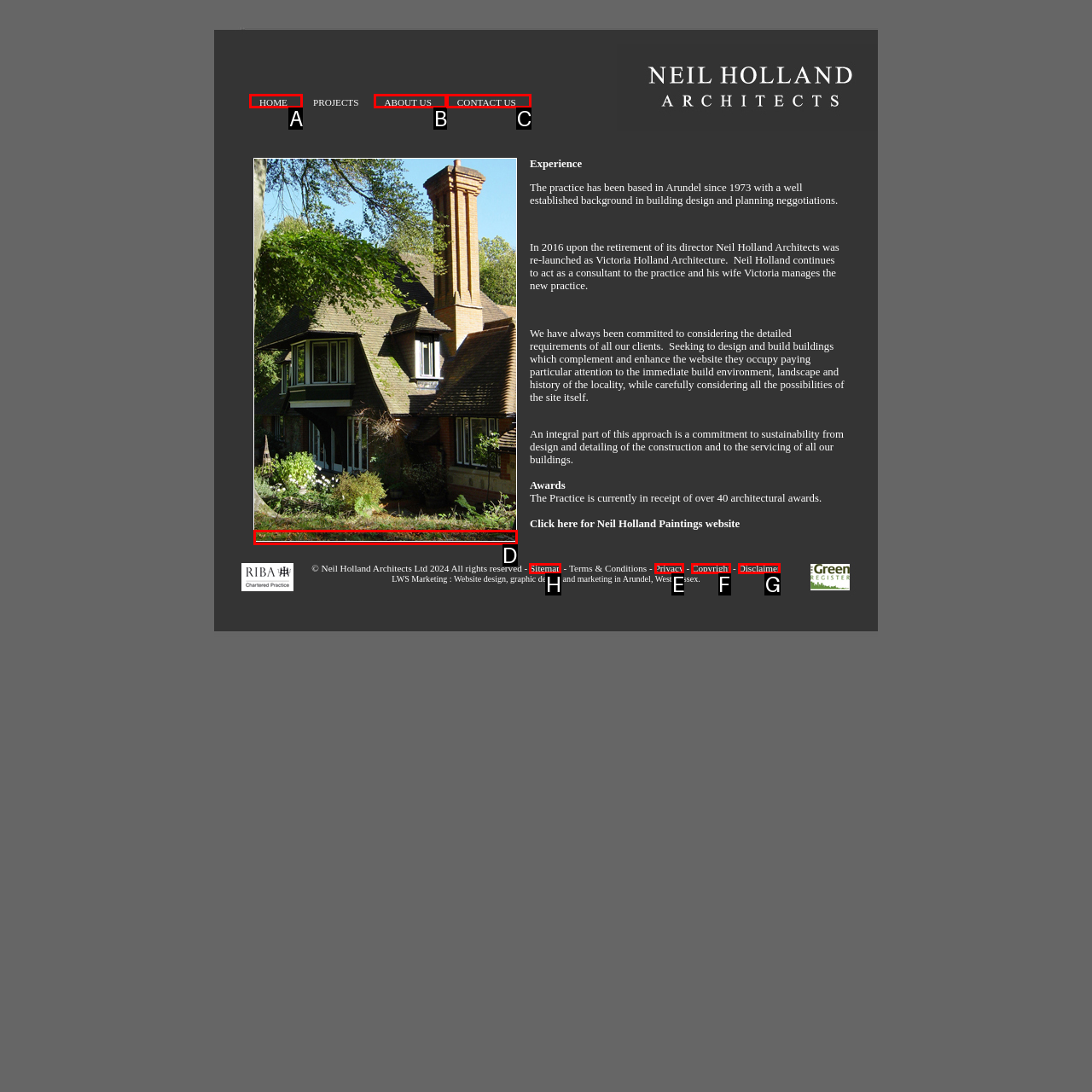Select the correct HTML element to complete the following task: View Sitemap
Provide the letter of the choice directly from the given options.

H